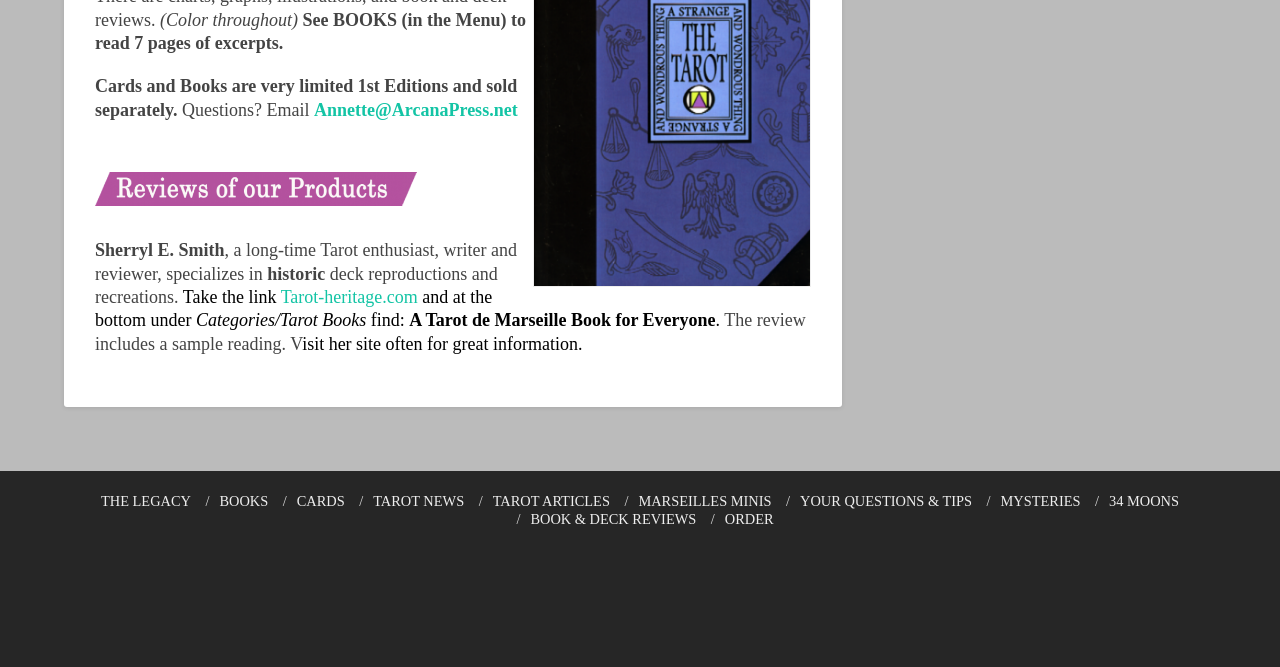Please find the bounding box for the UI element described by: "Your Questions & Tips".

[0.625, 0.739, 0.759, 0.763]